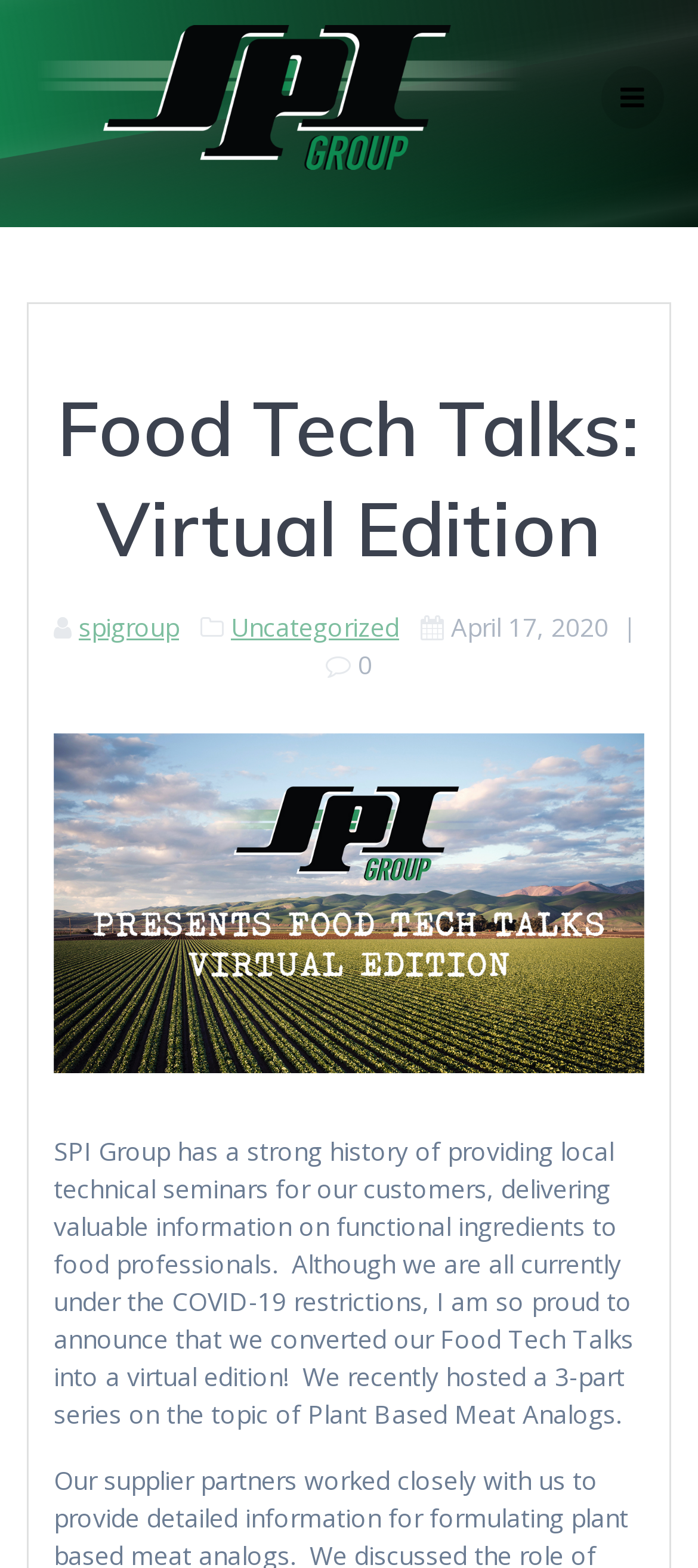Please provide the bounding box coordinate of the region that matches the element description: Uncategorized. Coordinates should be in the format (top-left x, top-left y, bottom-right x, bottom-right y) and all values should be between 0 and 1.

[0.331, 0.388, 0.572, 0.41]